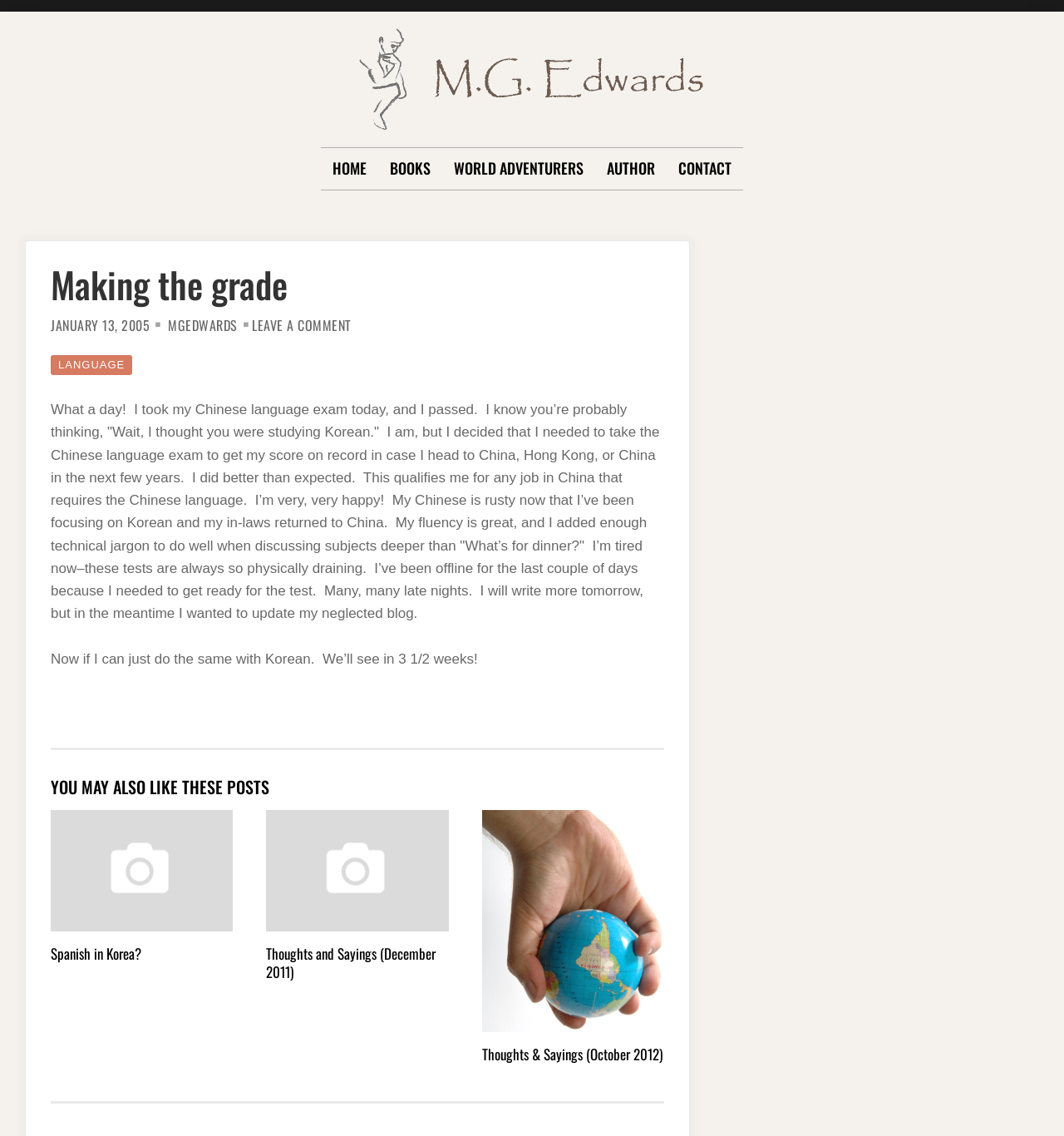Write an extensive caption that covers every aspect of the webpage.

The webpage is about a personal blog post titled "Making the grade". At the top, there is a navigation menu with five links: "HOME", "BOOKS", "WORLD ADVENTURERS", "AUTHOR", and "CONTACT". Below the navigation menu, there is a main article section that takes up most of the page. 

The article section starts with a header that displays the title "Making the grade" and the date "JANUARY 13, 2005". Below the header, there is a block of text that describes the author's experience of taking a Chinese language exam and passing it. The text also mentions the author's study of Korean and their plans for the future.

Underneath the main article, there is a section titled "YOU MAY ALSO LIKE THESE POSTS" that lists three related posts with images and headings. The related posts are "Spanish in Korea?", "Thoughts and Sayings (December 2011)", and "Thoughts & Sayings (October 2012)".